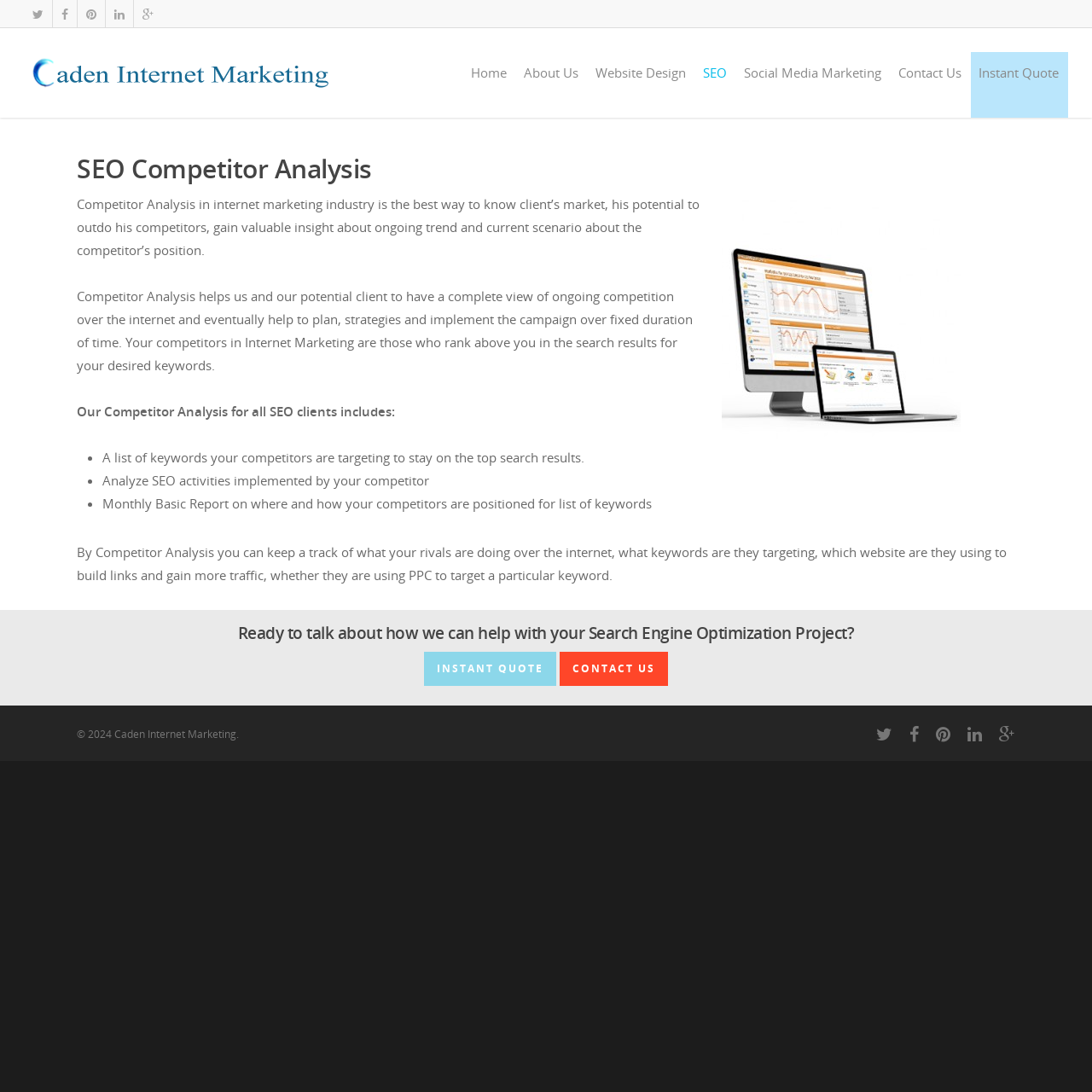Answer with a single word or phrase: 
What is the purpose of Competitor Analysis?

To know client's market and outdo competitors